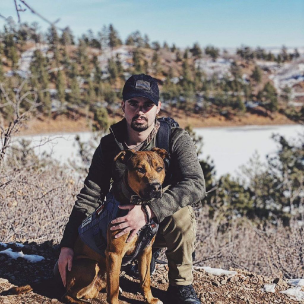Generate an elaborate caption for the given image.

The image shows a man kneeling beside a dog in a picturesque outdoor setting, characterized by rocky terrain and a backdrop of evergreen trees. The man, dressed in a green jacket and a dark cap, is gently holding the dog, a medium-sized brown canine with a sturdy build. They appear to be enjoying a moment together on what seems to be a hiking trail, with a body of water partially visible behind them. The scene is bright and sunny, suggesting a pleasant day for outdoor activities. This image reflects a sense of companionship and adventure in nature.